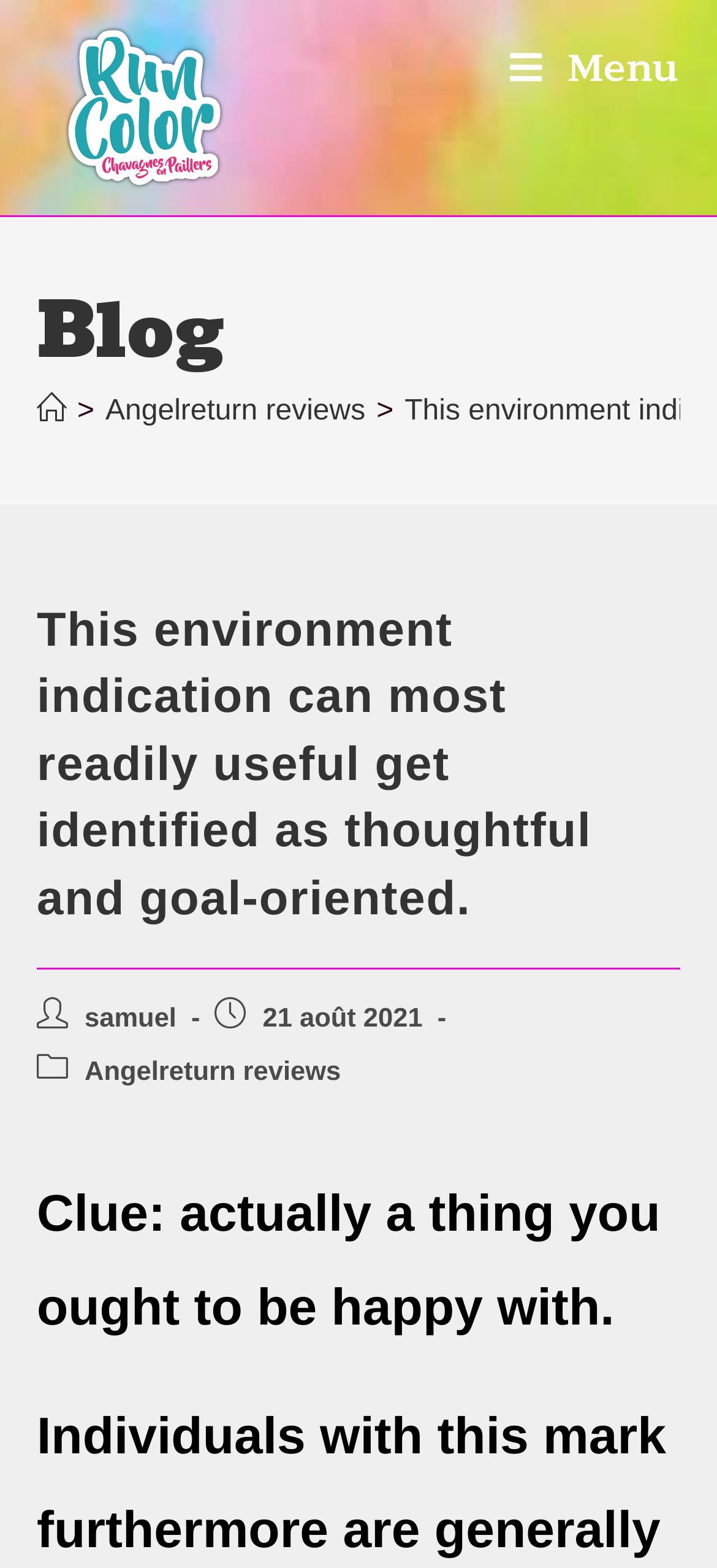What is the name of the blog?
Using the visual information, answer the question in a single word or phrase.

Blog